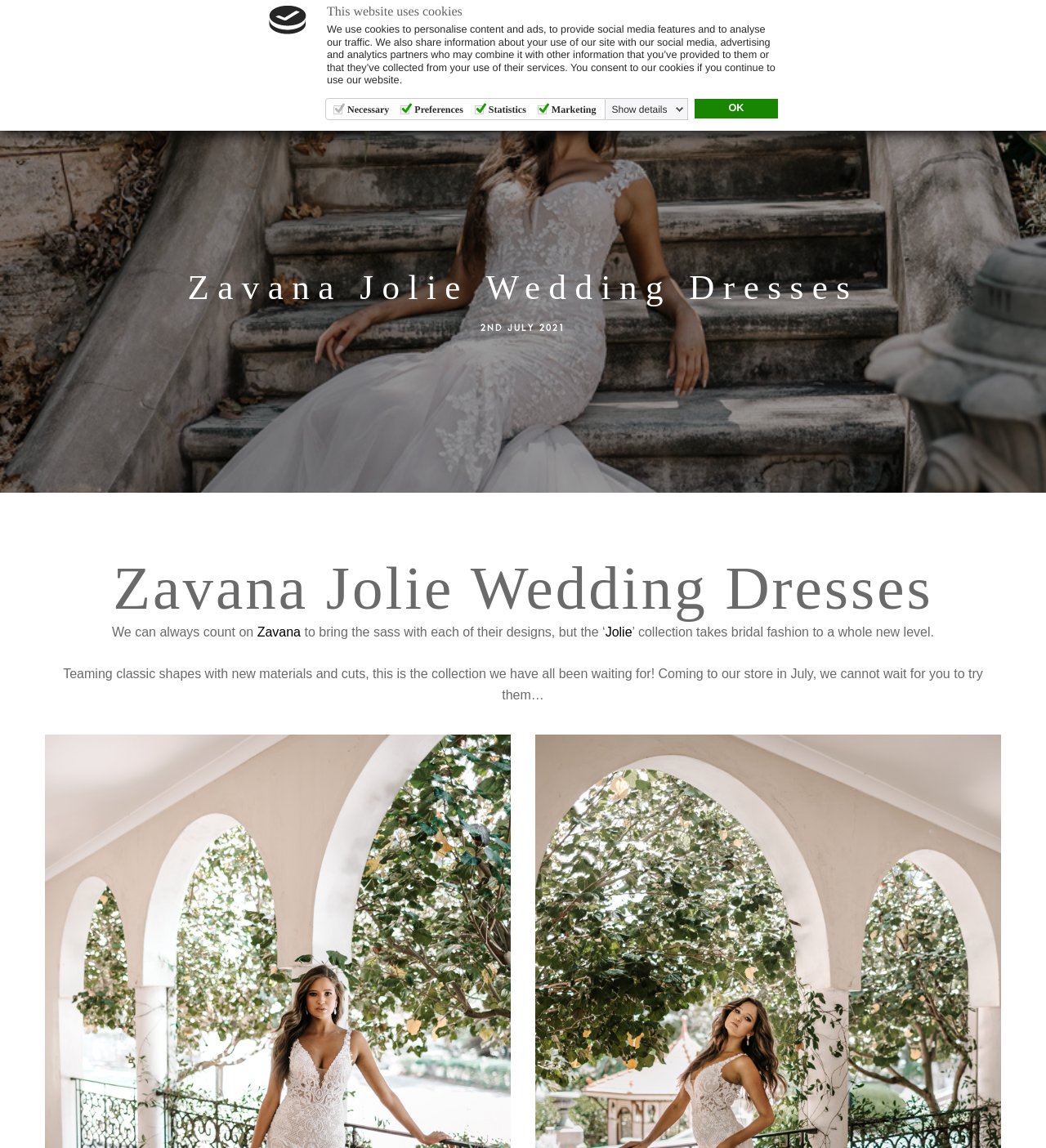Provide the text content of the webpage's main heading.

Zavana Jolie Wedding Dresses